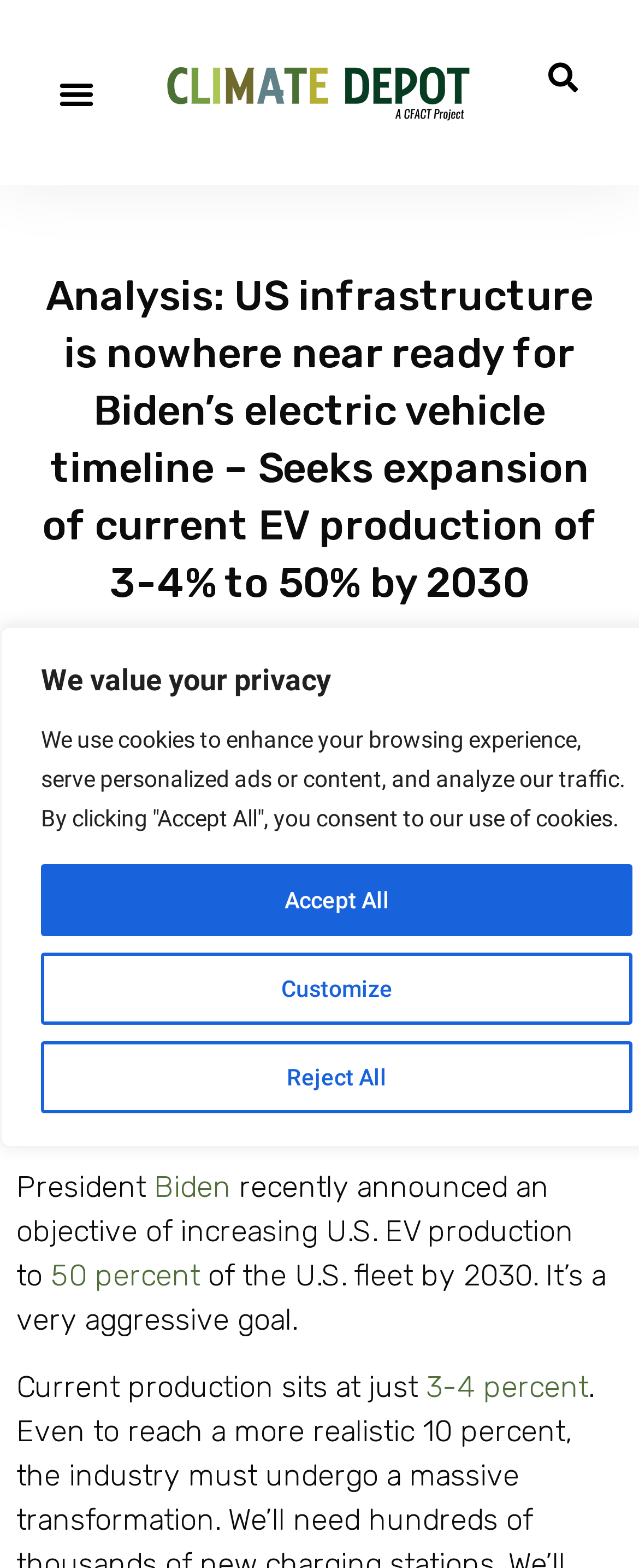Analyze the image and answer the question with as much detail as possible: 
What is the current production percentage of EVs in the US?

I found this information in the article's content, where it states 'Current production sits at just 3-4 percent'.